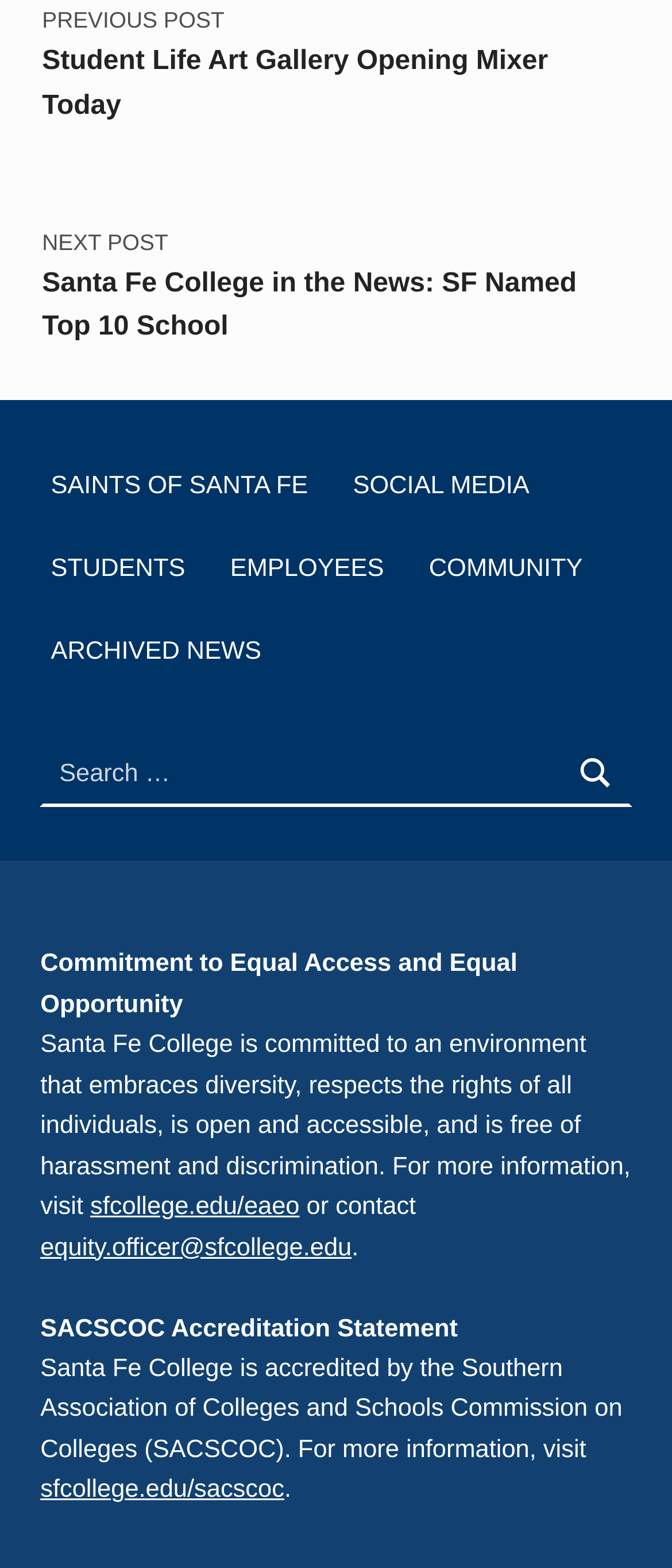Please find the bounding box coordinates for the clickable element needed to perform this instruction: "Check archived news".

[0.06, 0.393, 0.405, 0.435]